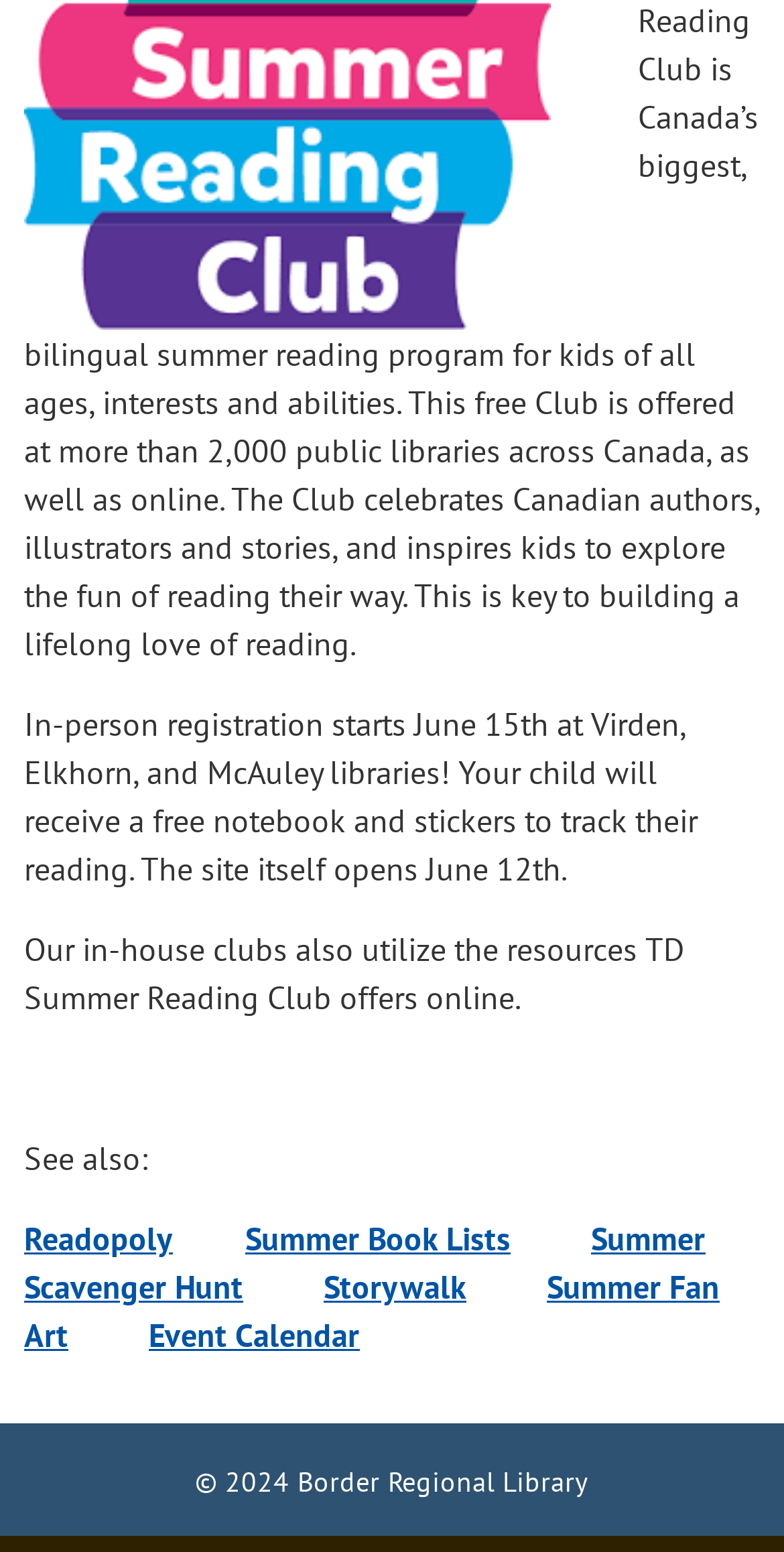Give a one-word or one-phrase response to the question:
What is the start date of in-person registration?

June 15th